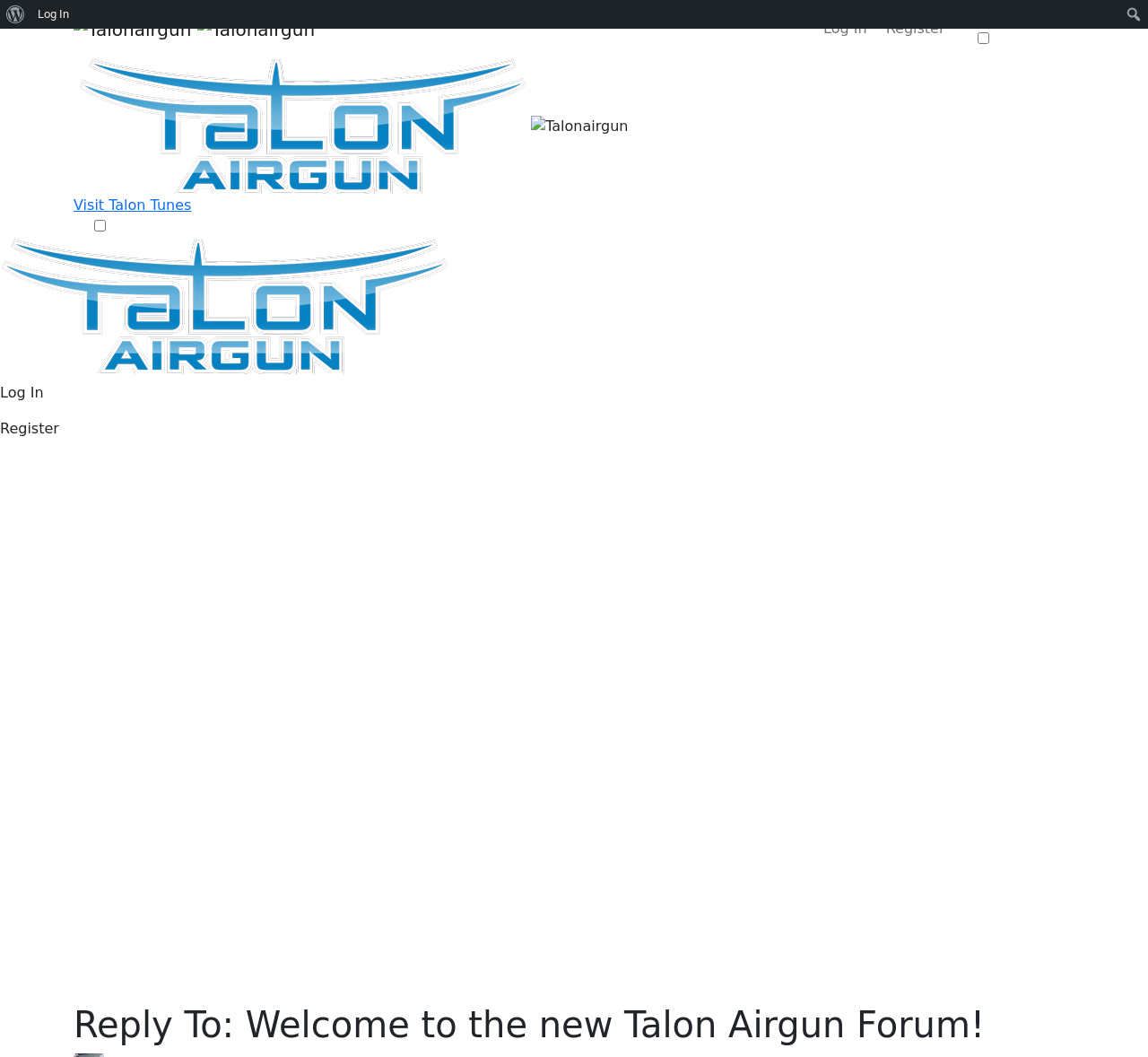Generate the title text from the webpage.

Reply To: Welcome to the new Talon Airgun Forum!